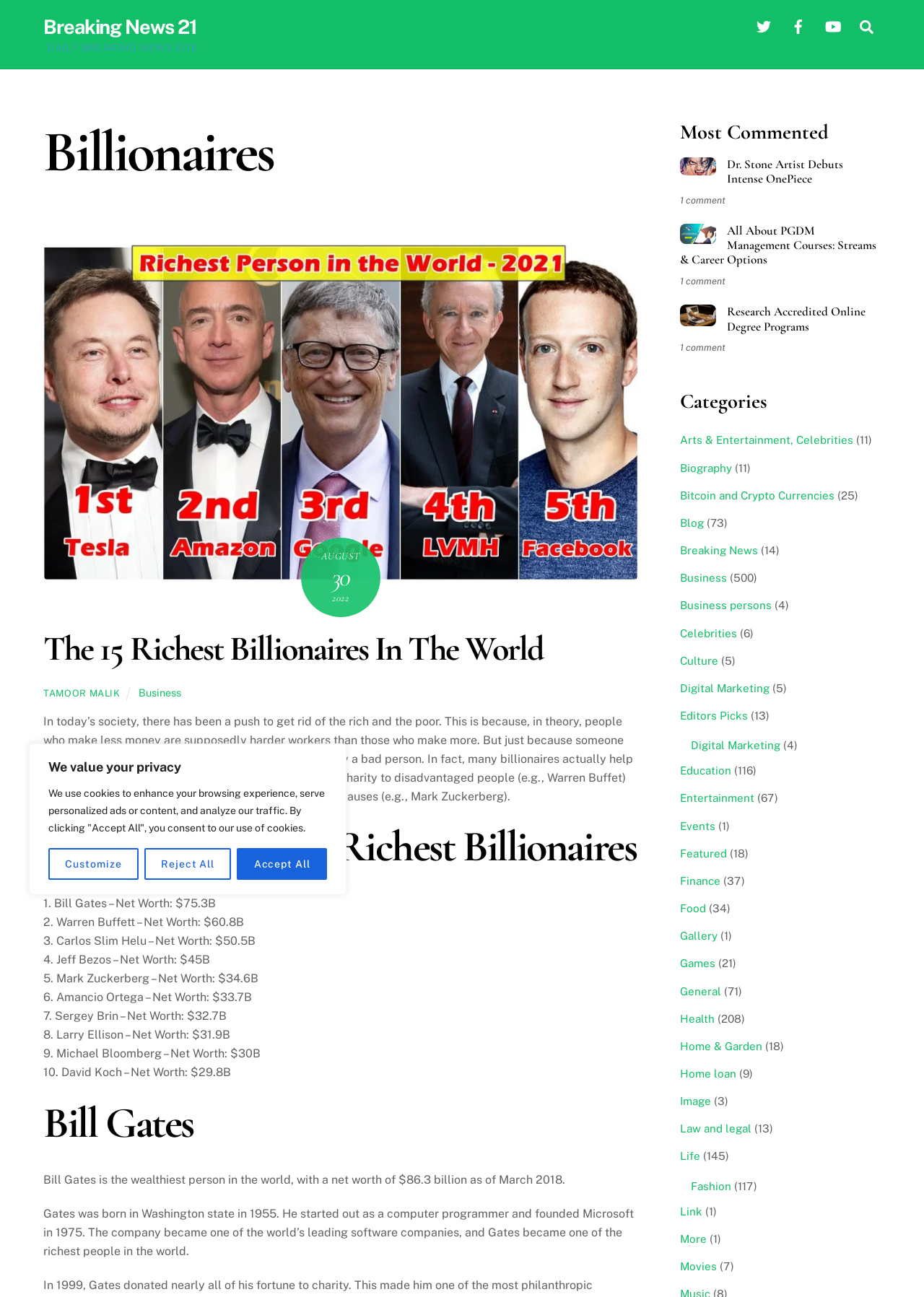What is the name of the richest billionaire?
Give a detailed response to the question by analyzing the screenshot.

The webpage lists the 15 richest billionaires in the world, and Bill Gates is mentioned as the wealthiest person with a net worth of $86.3 billion as of March 2018.